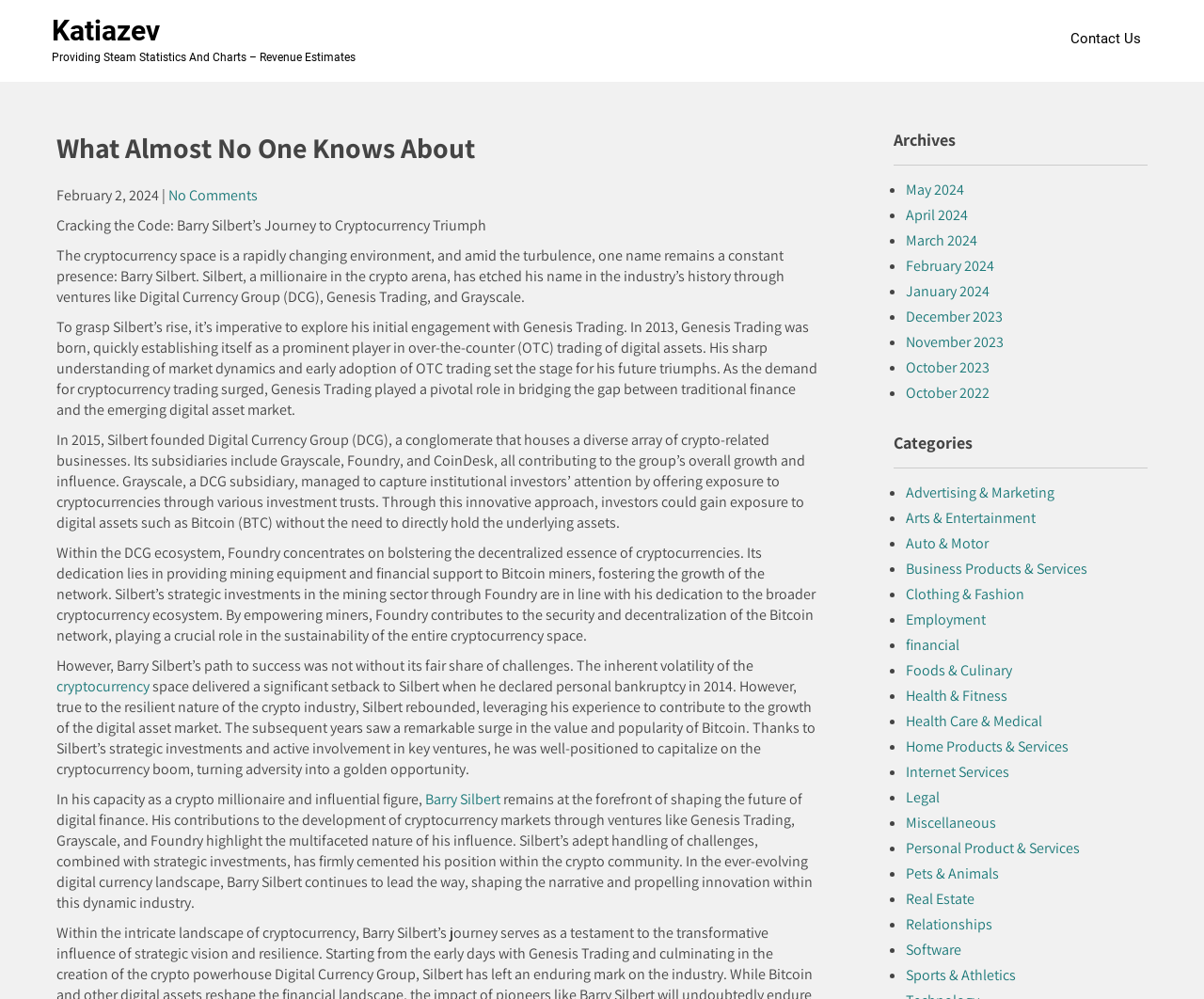Give a one-word or short-phrase answer to the following question: 
What is the name of the investment trust offered by Grayscale, a subsidiary of DCG?

Bitcoin (BTC)